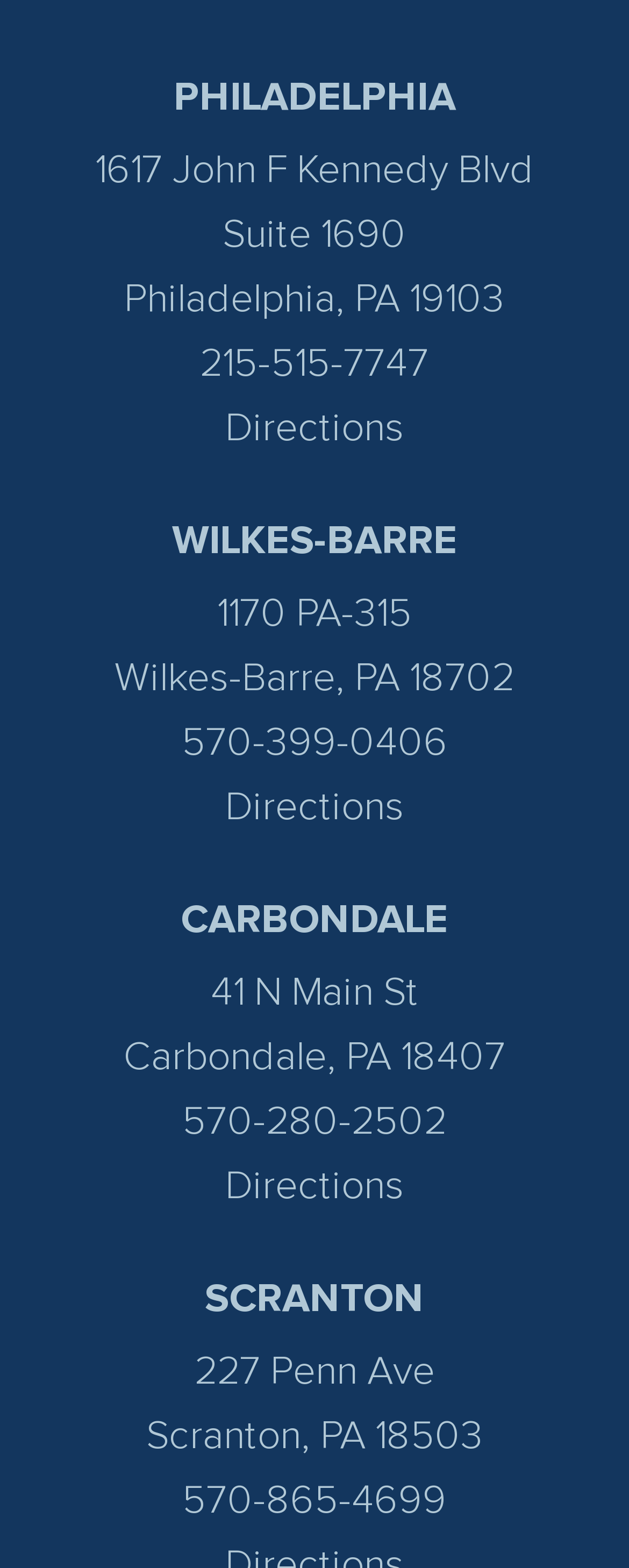What is the address of the Wilkes-Barre location?
Give a thorough and detailed response to the question.

I found the address of the Wilkes-Barre location by looking at the contact information section for Wilkes-Barre, which is listed as 1170 PA-315.